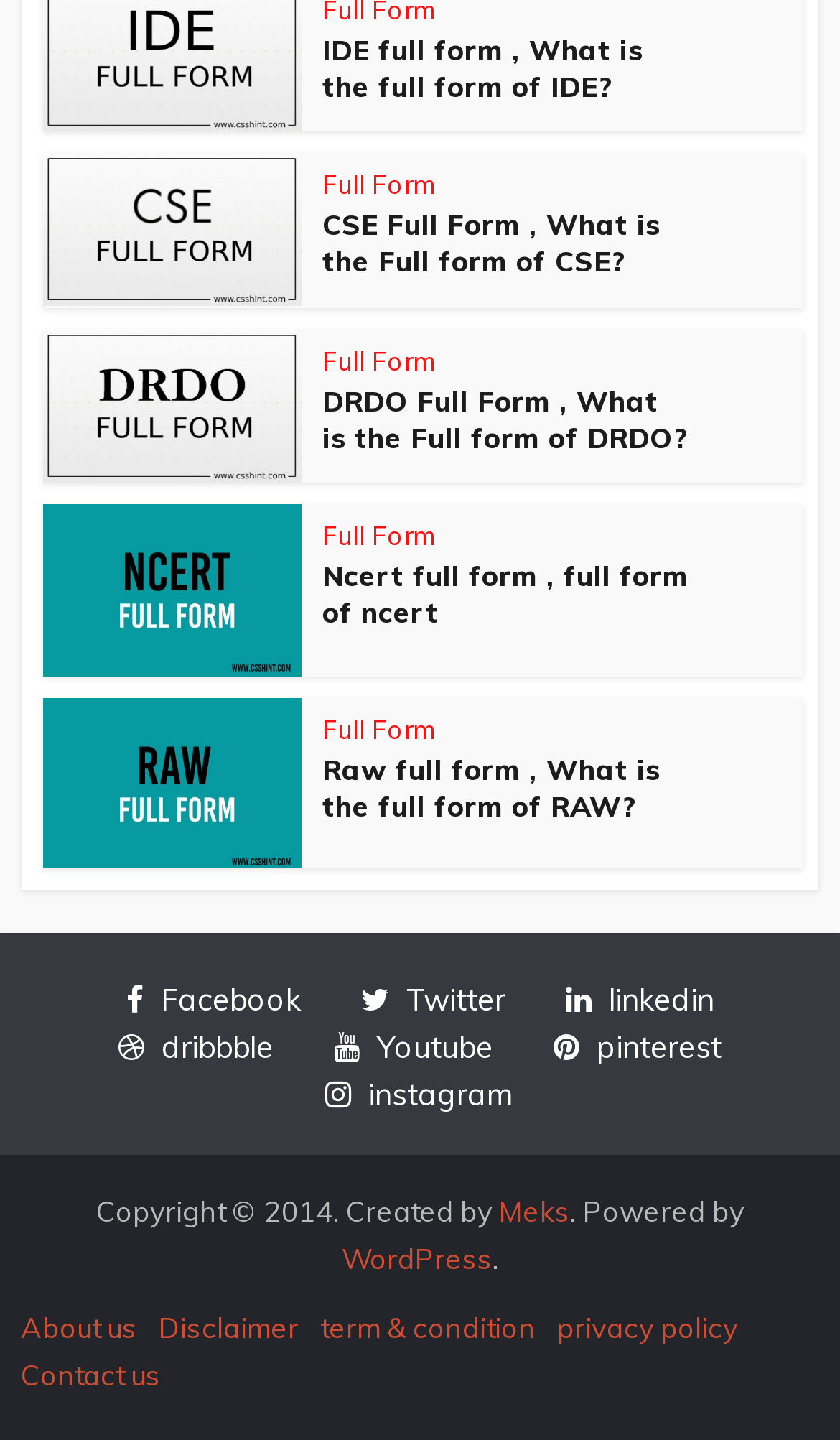Give a short answer to this question using one word or a phrase:
What is the name of the platform that powers the webpage?

WordPress